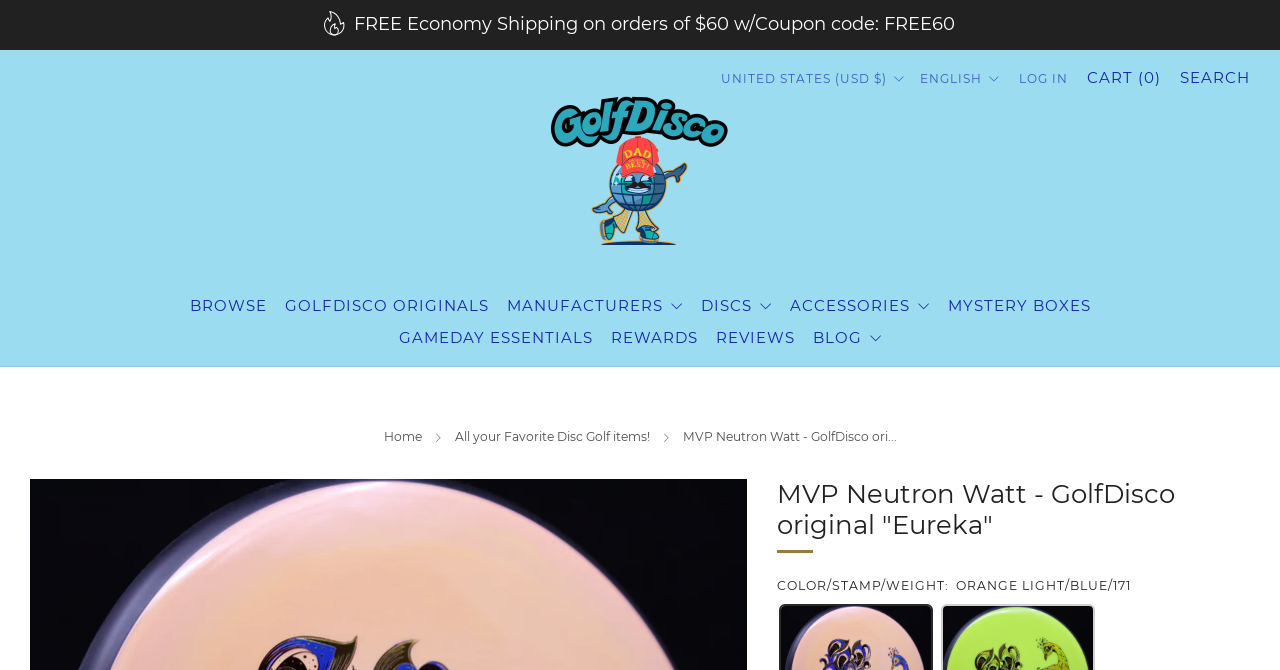Can you find and provide the title of the webpage?

MVP Neutron Watt - GolfDisco original "Eureka"